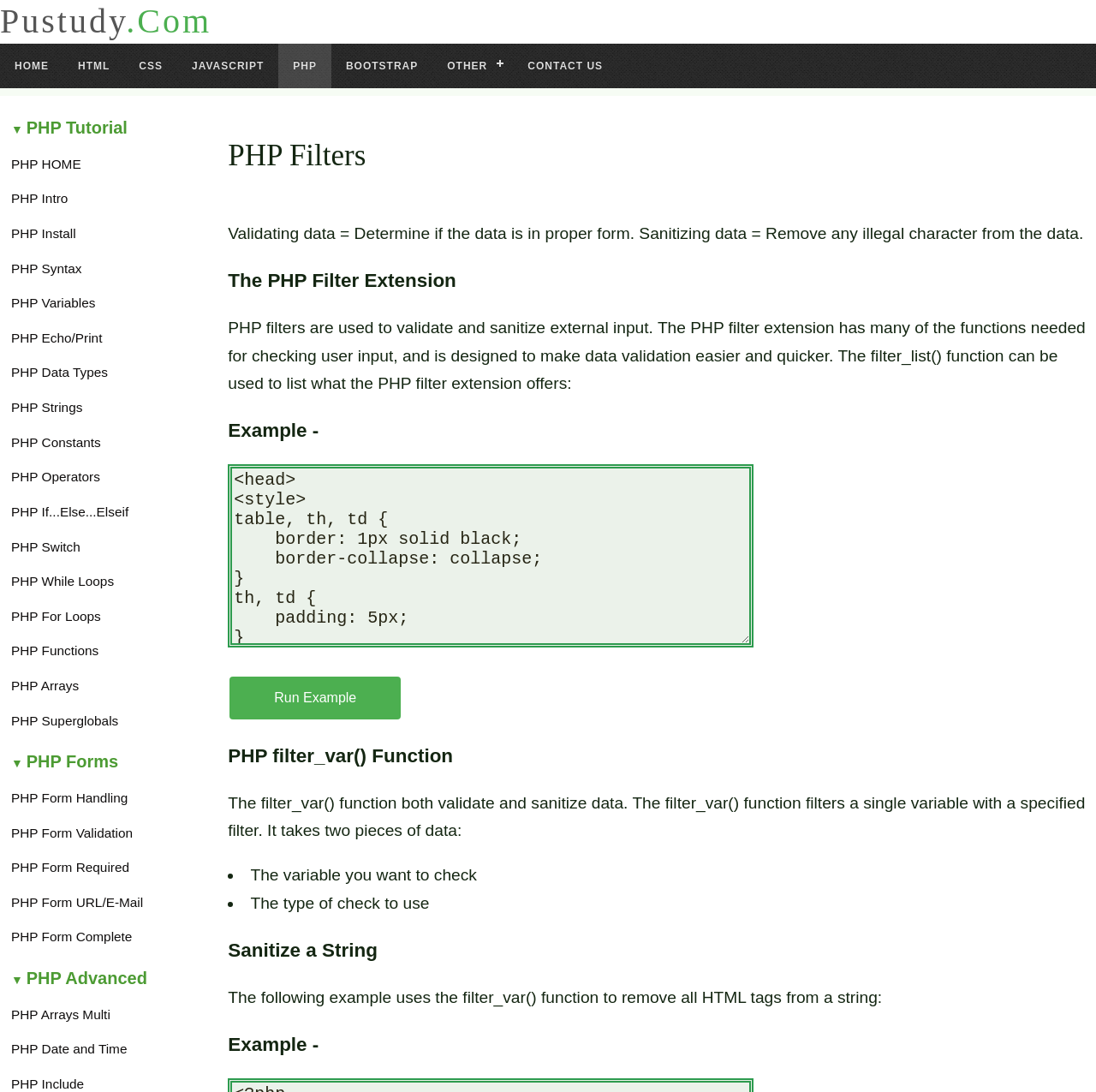Determine the bounding box coordinates for the UI element described. Format the coordinates as (top-left x, top-left y, bottom-right x, bottom-right y) and ensure all values are between 0 and 1. Element description: Home

[0.0, 0.04, 0.058, 0.081]